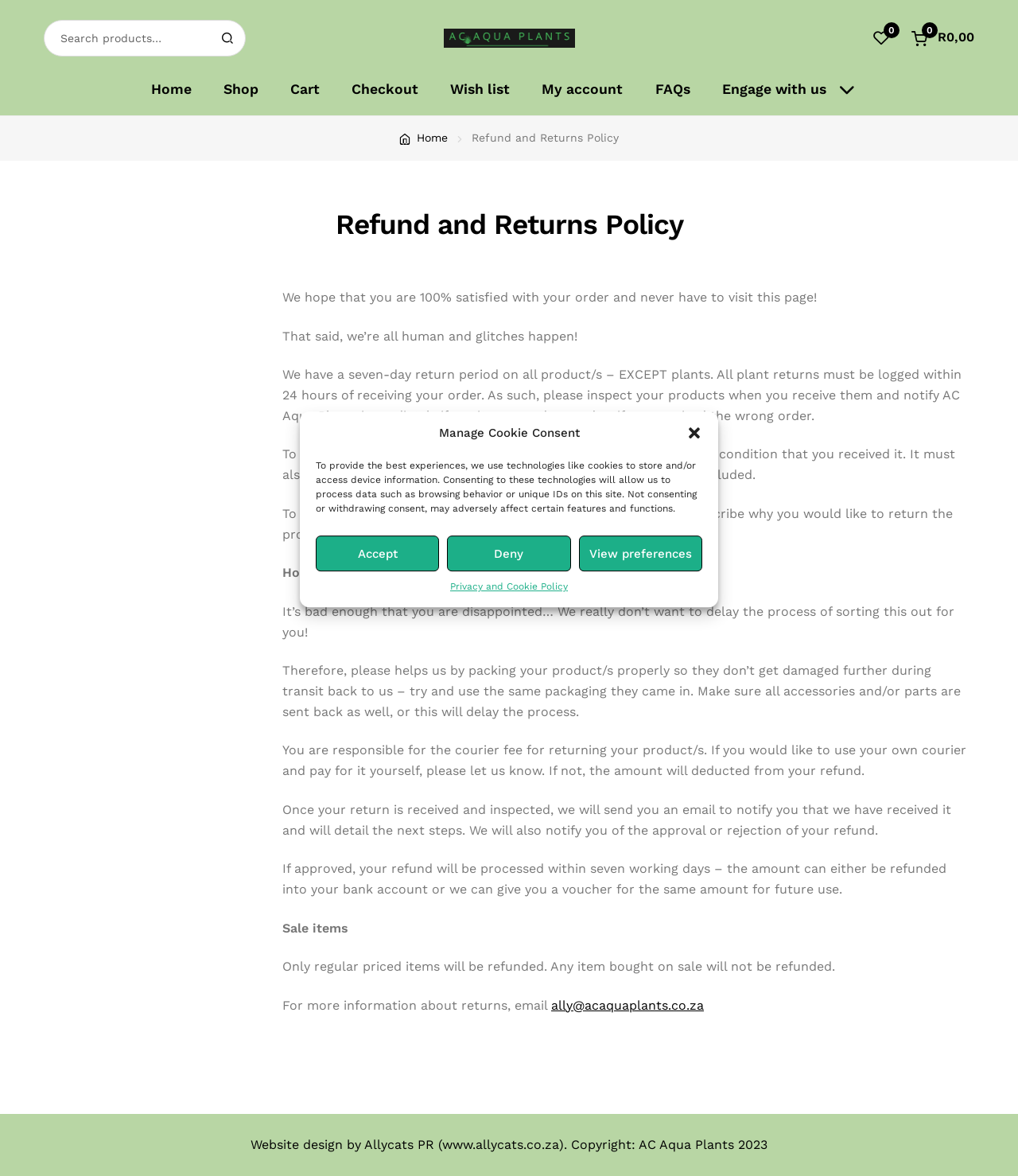What happens after a return is received?
Provide a comprehensive and detailed answer to the question.

Once a return is received and inspected, the company will send an email to notify the customer that they have received it and will detail the next steps.